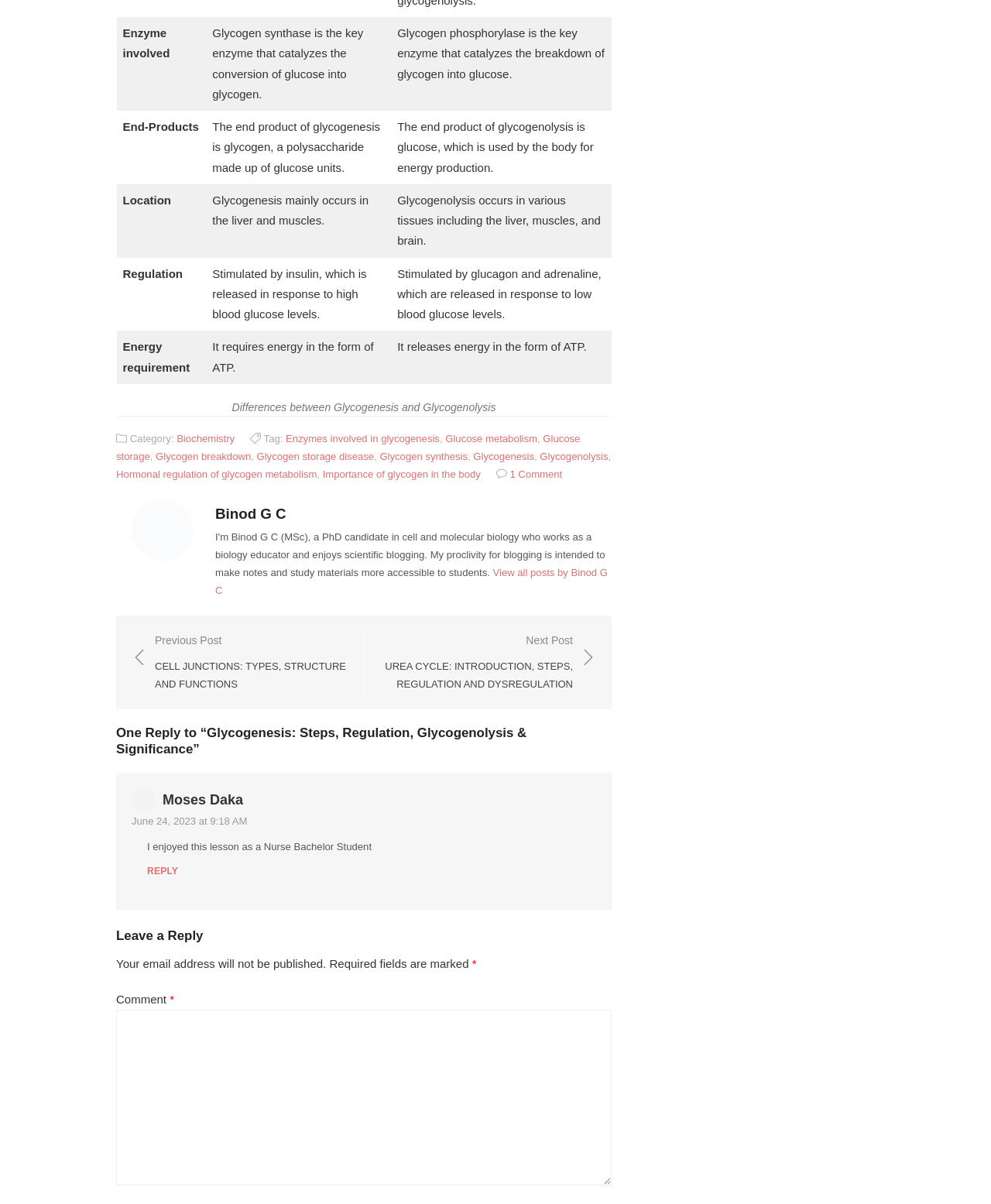Extract the bounding box coordinates for the HTML element that matches this description: "Glycogenesis". The coordinates should be four float numbers between 0 and 1, i.e., [left, top, right, bottom].

[0.478, 0.375, 0.539, 0.384]